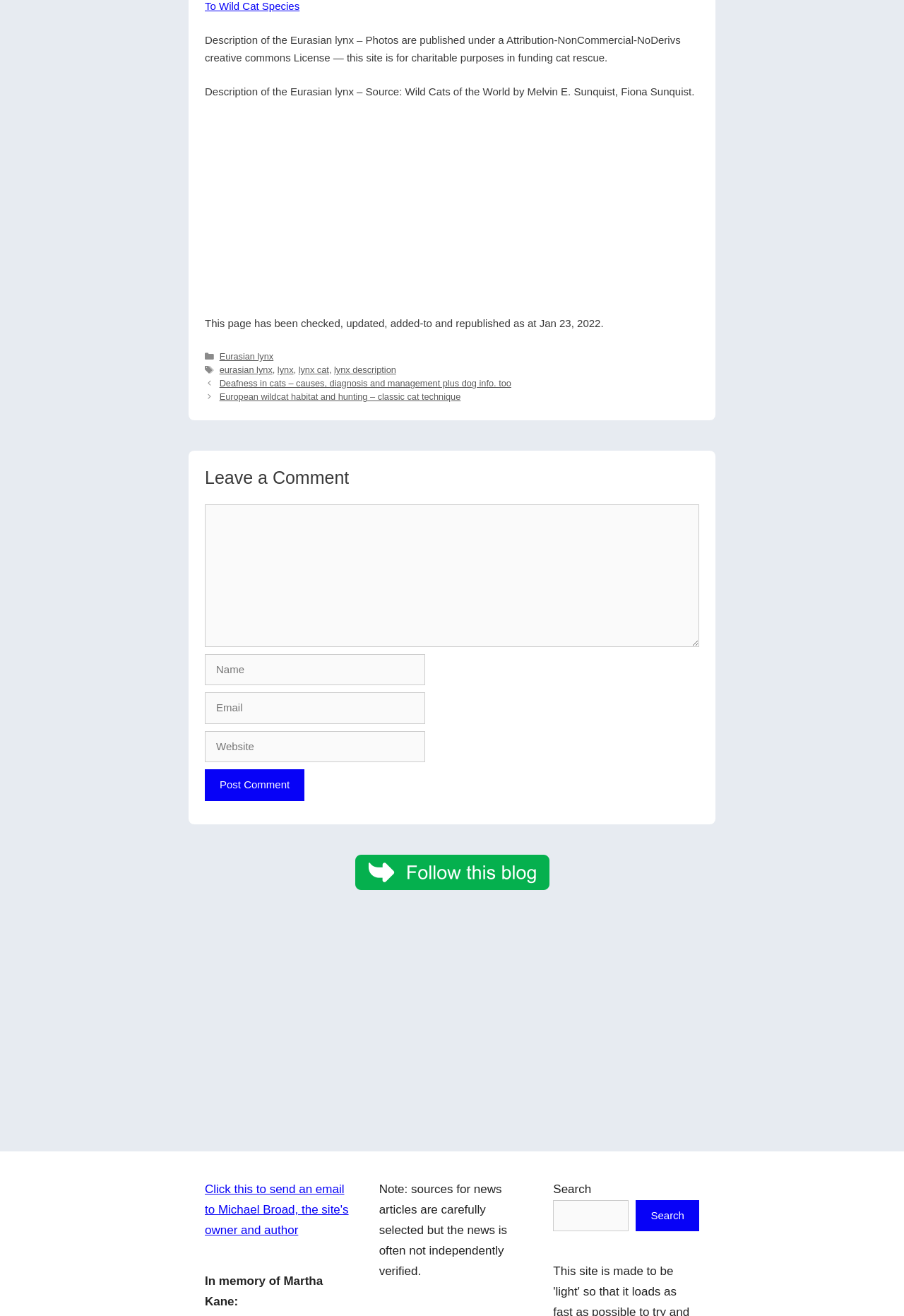Find the bounding box coordinates of the clickable area required to complete the following action: "Click the 'Go' button".

None